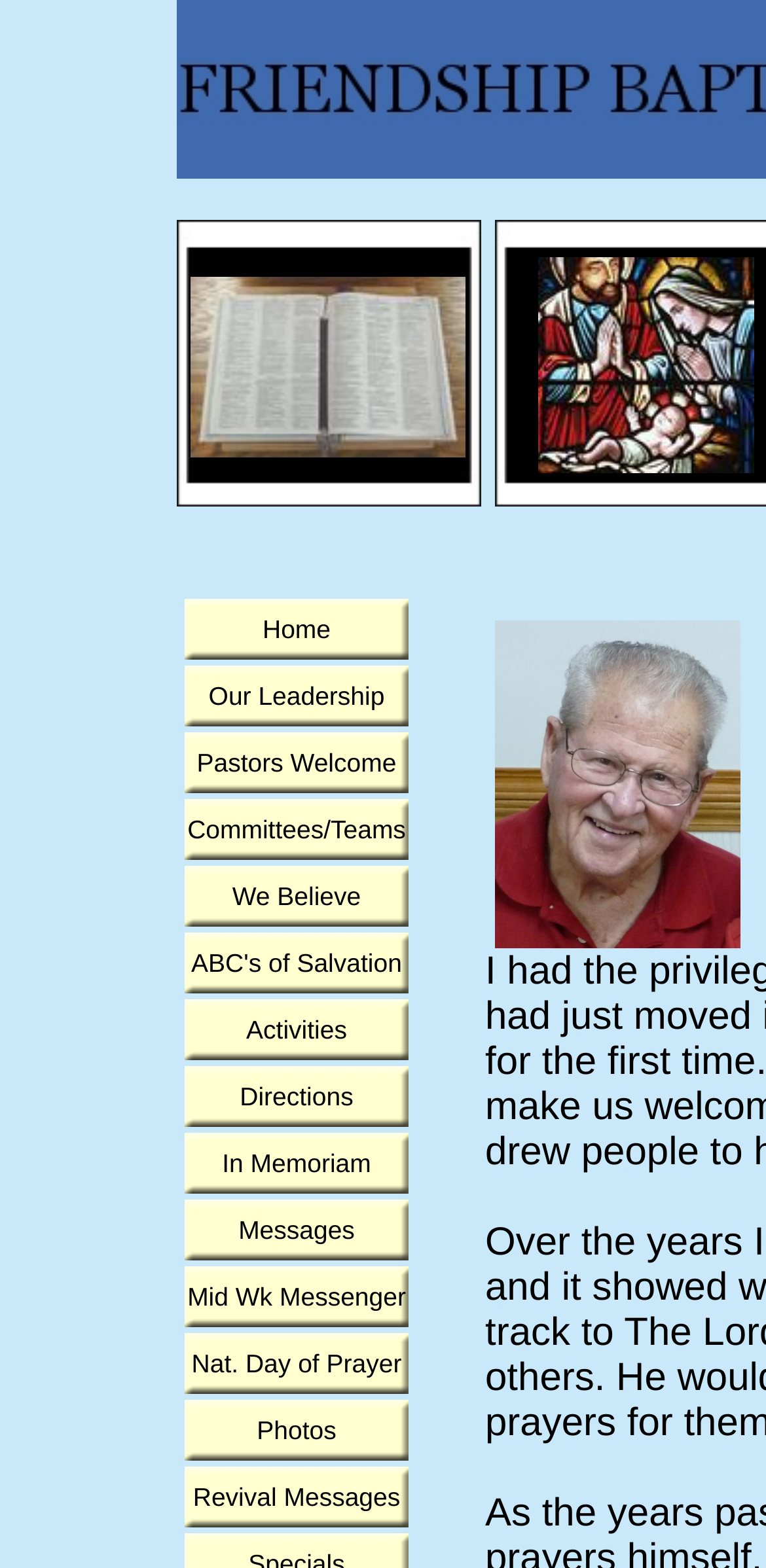Identify the bounding box coordinates for the region of the element that should be clicked to carry out the instruction: "Check Messages". The bounding box coordinates should be four float numbers between 0 and 1, i.e., [left, top, right, bottom].

[0.241, 0.765, 0.533, 0.804]